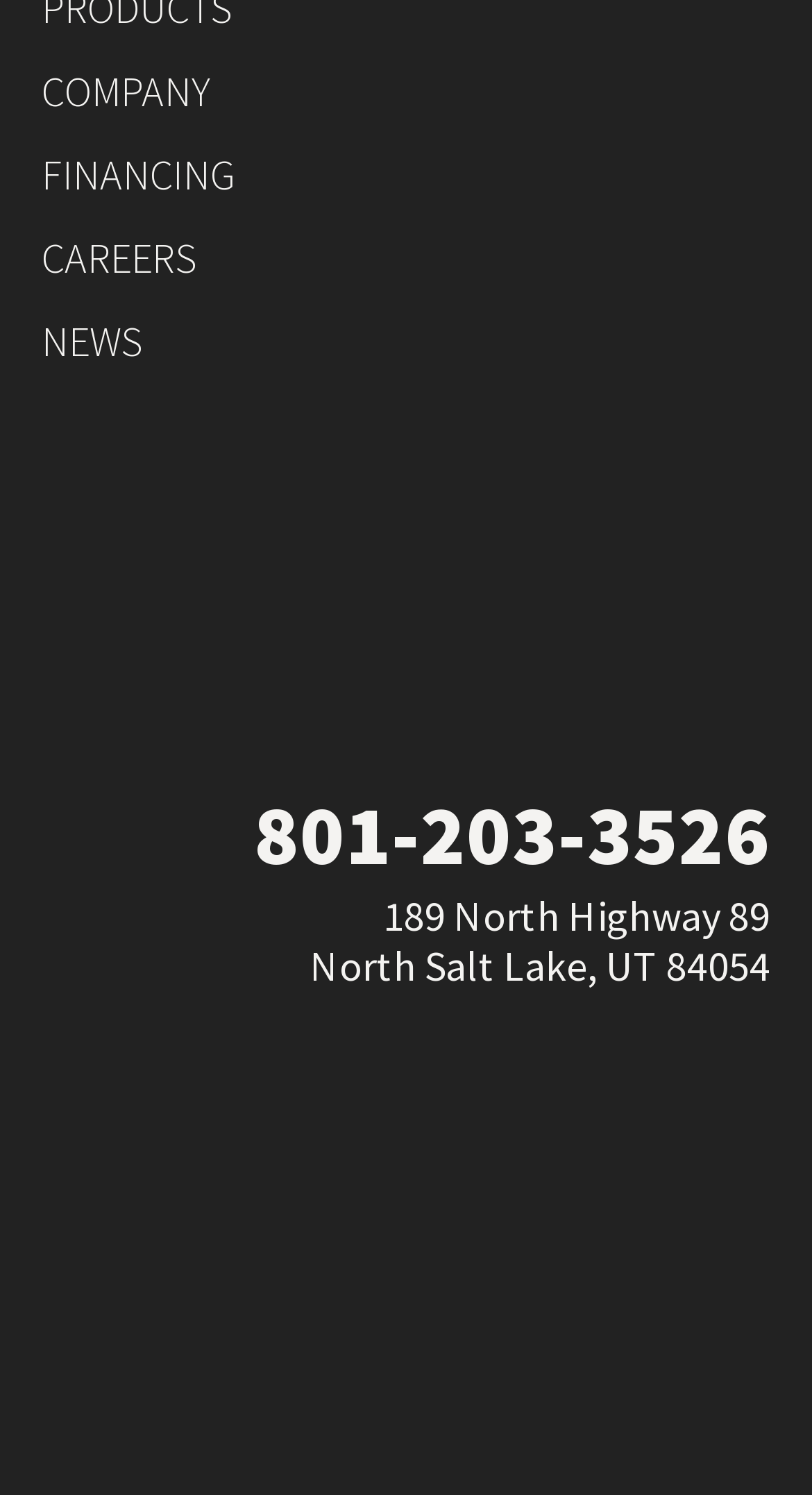What is the purpose of the image at the top?
Refer to the image and give a detailed answer to the question.

I inferred that the image at the top with coordinates [0.436, 0.312, 0.949, 0.521] is likely a logo or branding element of the company, as it is prominently displayed at the top of the webpage.